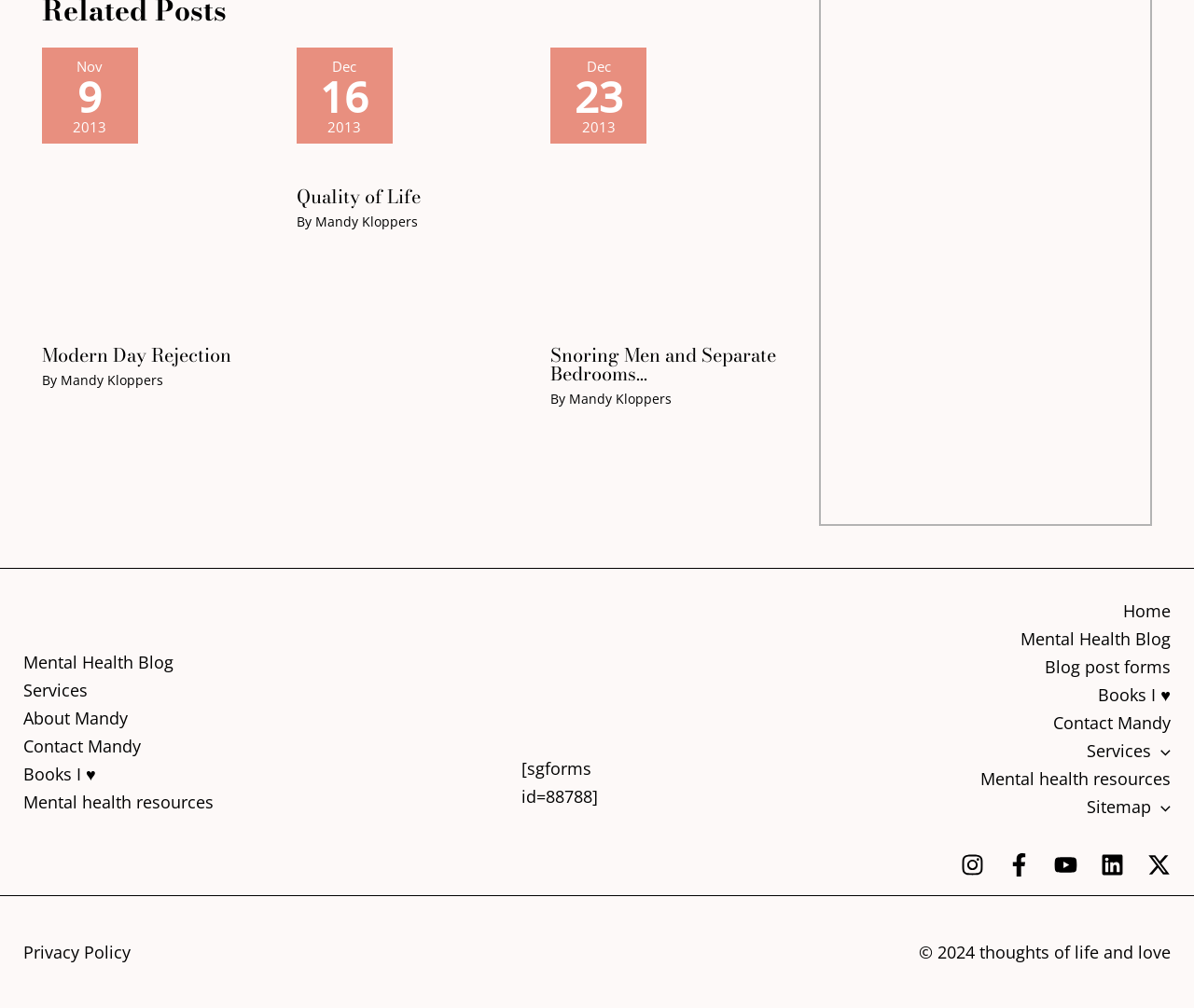Answer the question below with a single word or a brief phrase: 
What is the copyright year of the webpage?

2024